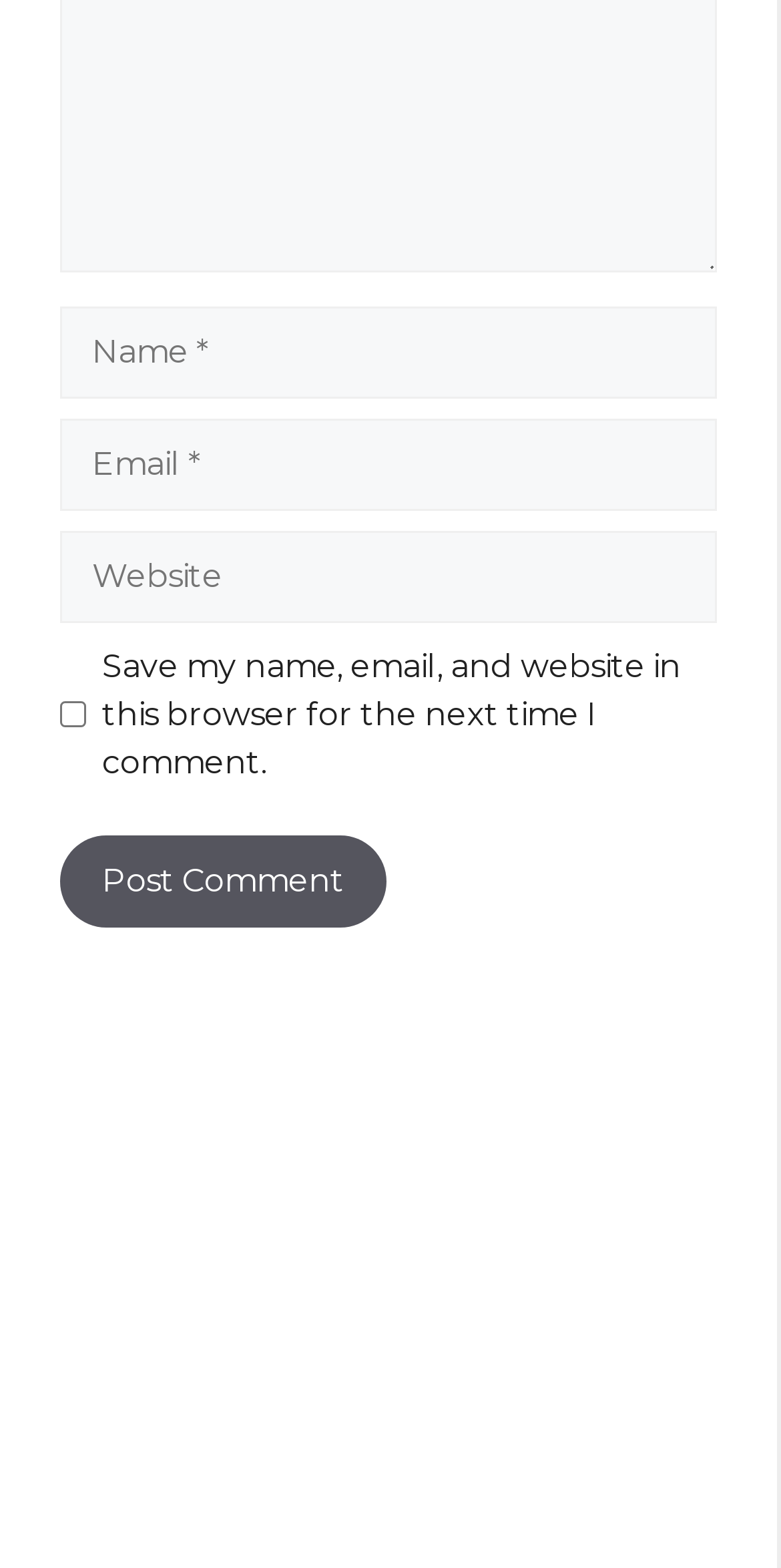Give the bounding box coordinates for this UI element: "parent_node: Comment name="url" placeholder="Website"". The coordinates should be four float numbers between 0 and 1, arranged as [left, top, right, bottom].

[0.077, 0.753, 0.918, 0.812]